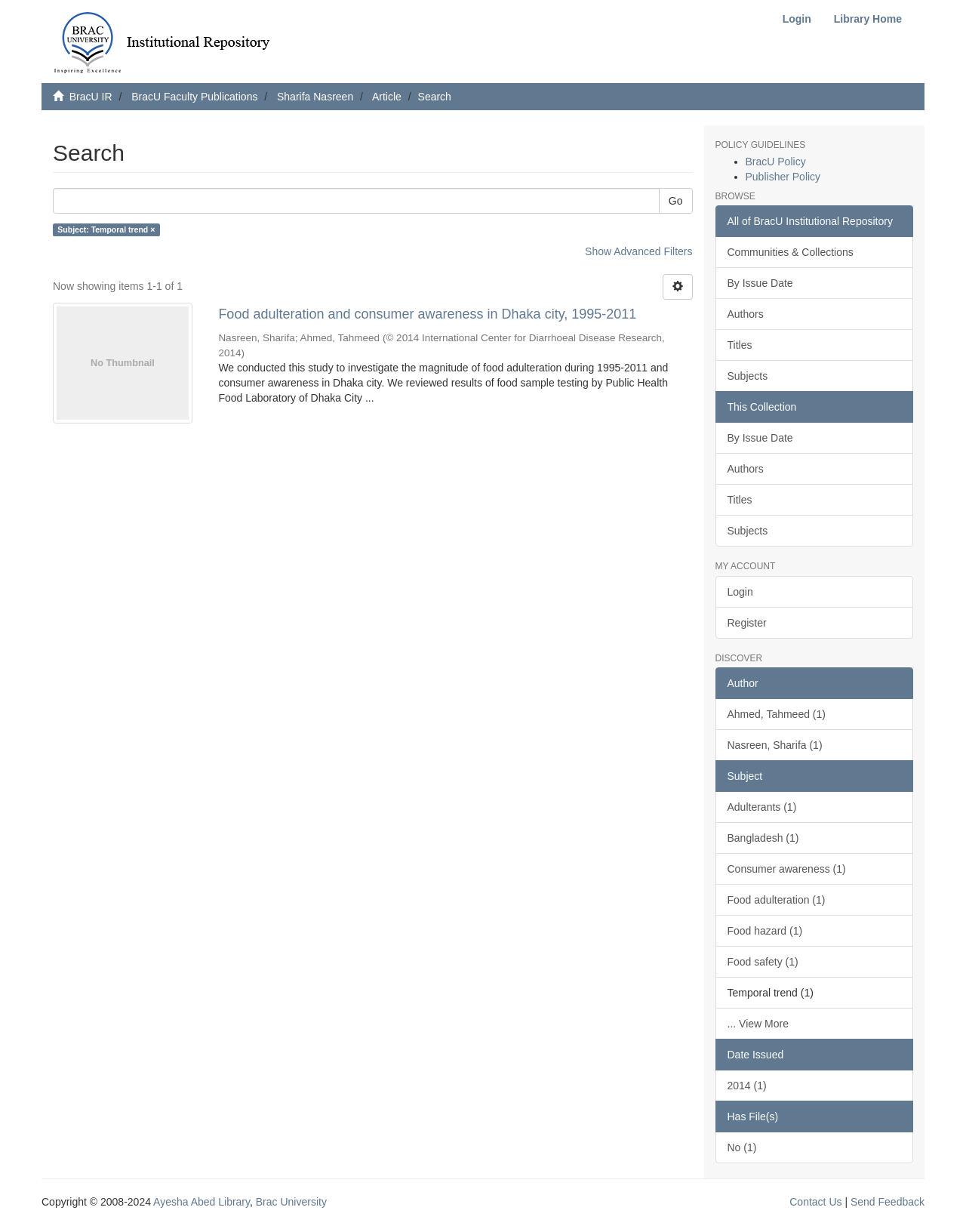Determine the bounding box coordinates of the UI element described by: "Show Advanced Filters".

[0.606, 0.199, 0.717, 0.209]